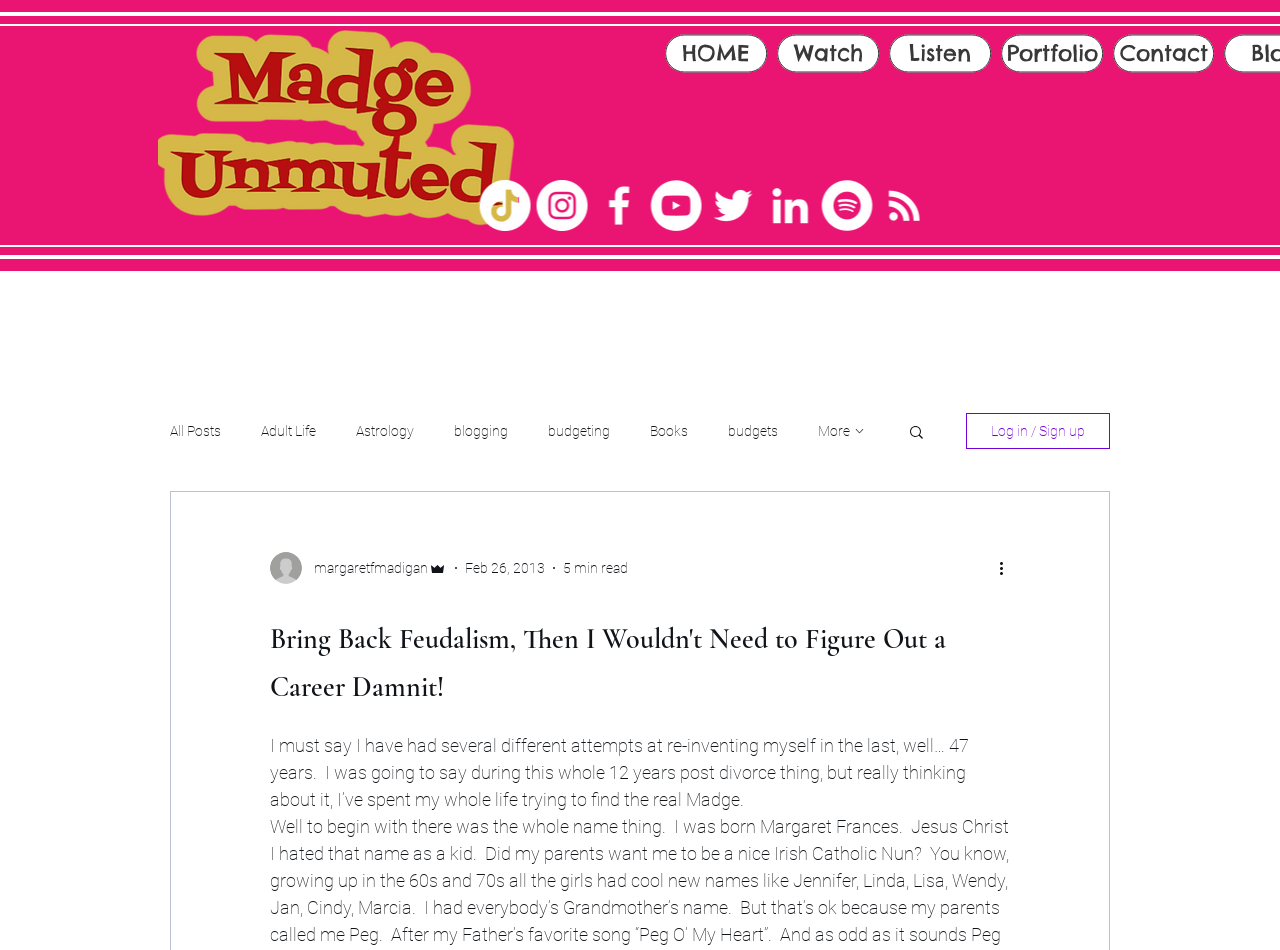Analyze the image and deliver a detailed answer to the question: What is the name of the writer?

I found the writer's name by looking at the navigation section 'blog' and then finding the generic element 'margaretfmadigan' which is located next to the writer's picture.